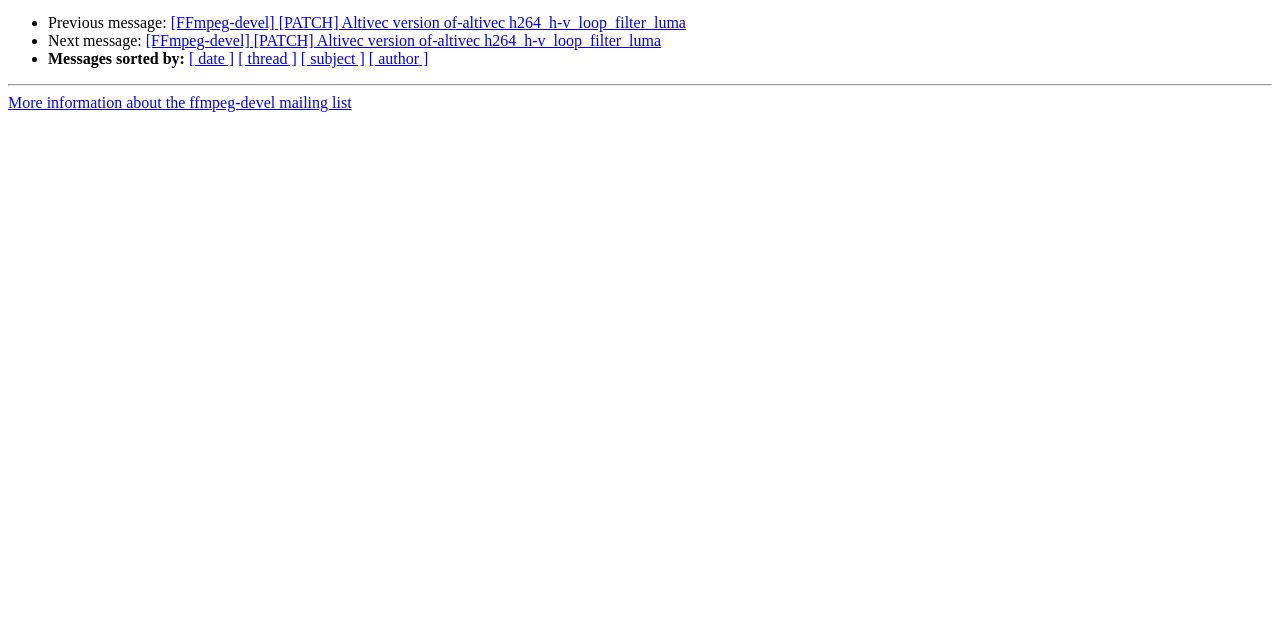Please determine the bounding box coordinates, formatted as (top-left x, top-left y, bottom-right x, bottom-right y), with all values as floating point numbers between 0 and 1. Identify the bounding box of the region described as: [ subject ]

[0.235, 0.079, 0.285, 0.105]